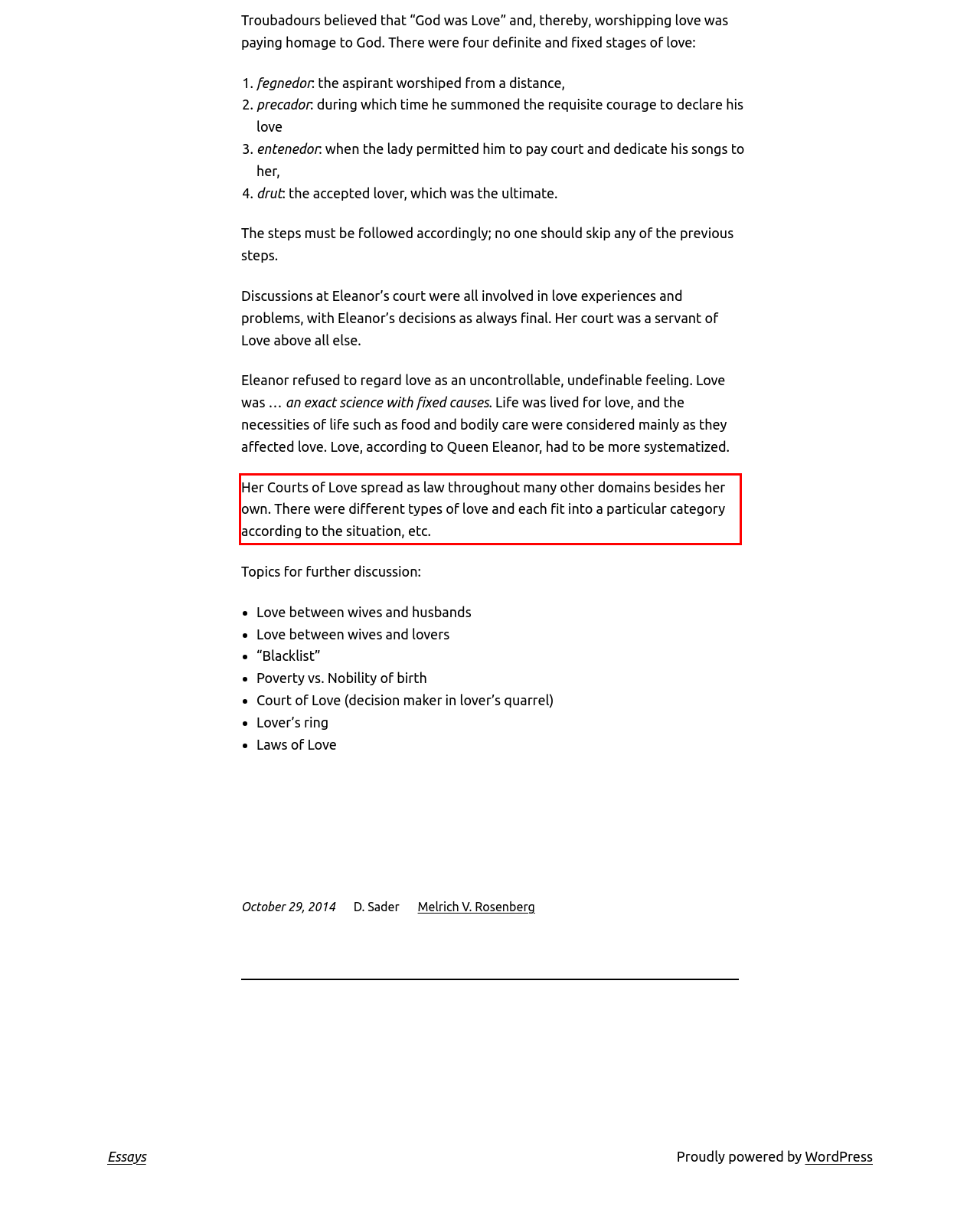Analyze the webpage screenshot and use OCR to recognize the text content in the red bounding box.

Her Courts of Love spread as law throughout many other domains besides her own. There were different types of love and each fit into a particular category according to the situation, etc.